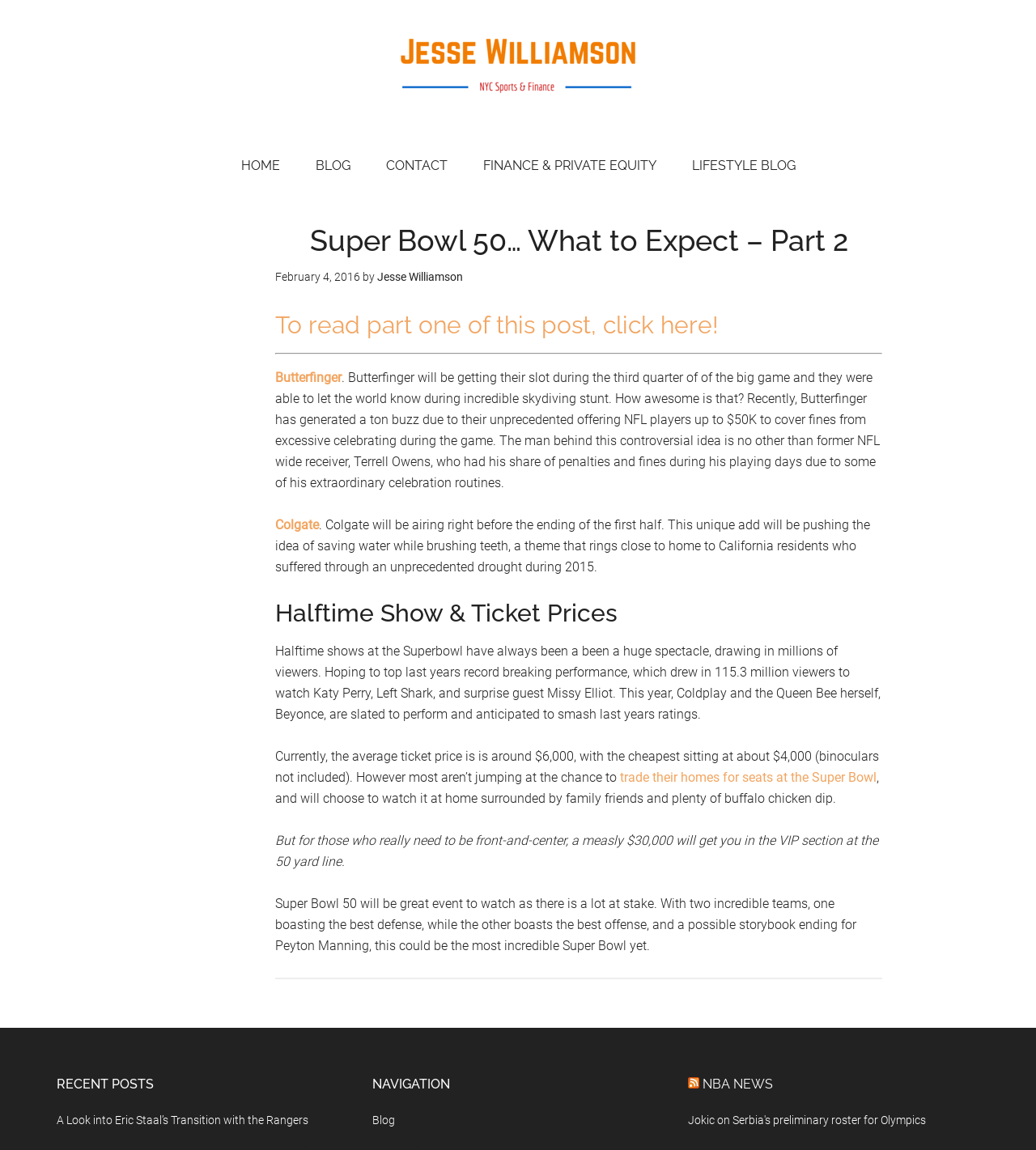Calculate the bounding box coordinates of the UI element given the description: "NBA News".

[0.678, 0.936, 0.746, 0.949]